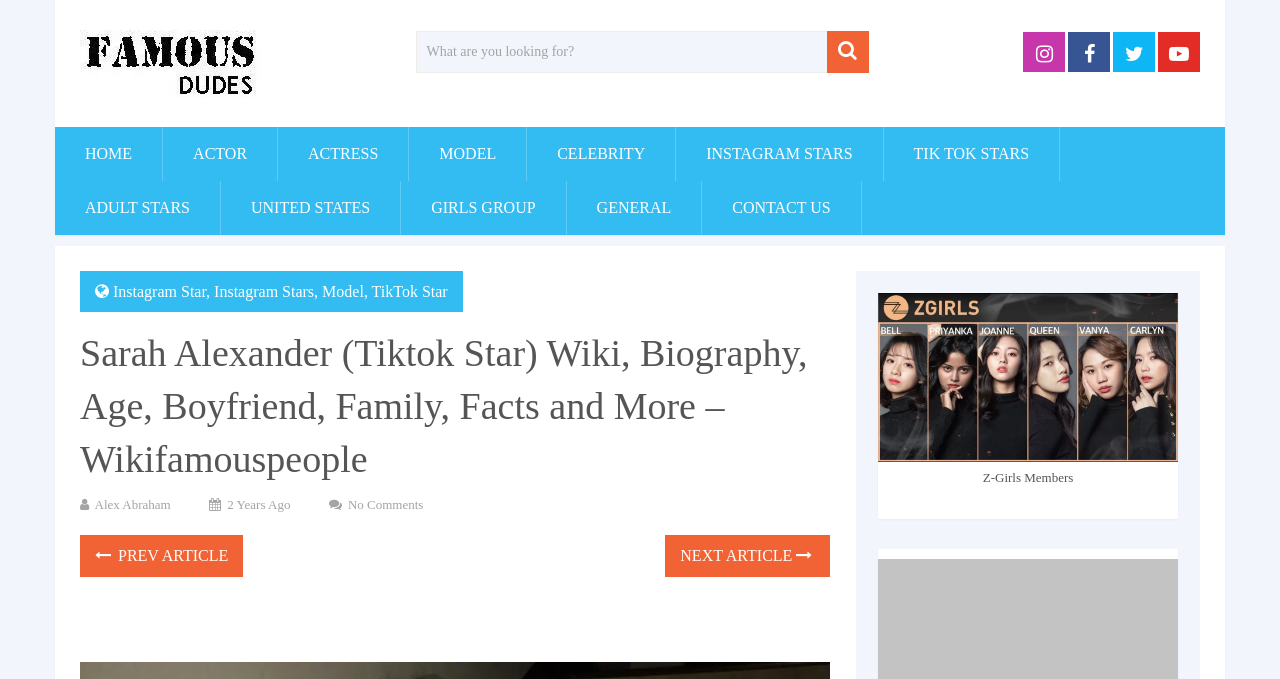Determine the bounding box coordinates of the clickable element to complete this instruction: "Go to NEXT ARTICLE". Provide the coordinates in the format of four float numbers between 0 and 1, [left, top, right, bottom].

[0.52, 0.788, 0.649, 0.85]